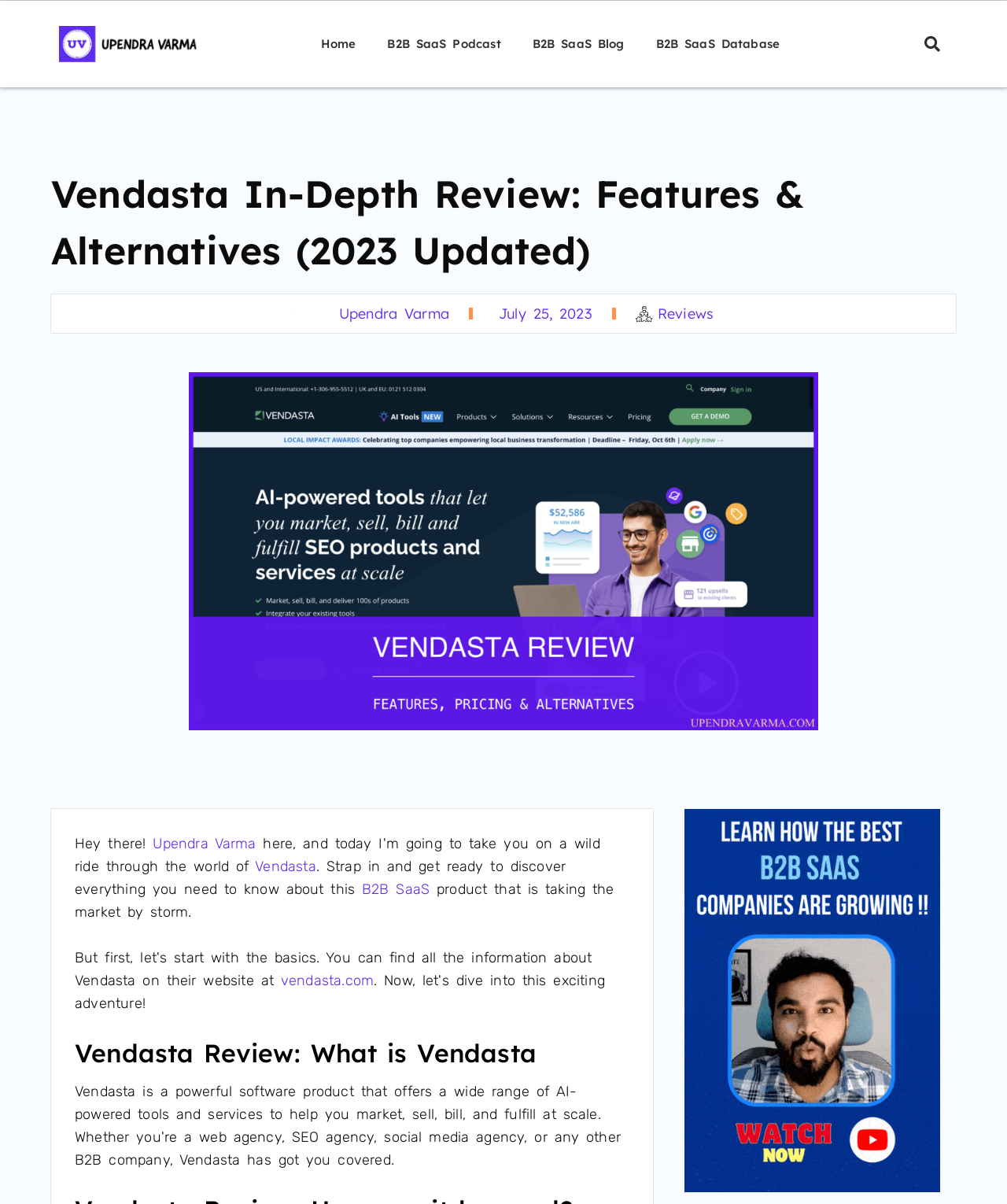Please specify the bounding box coordinates of the clickable region necessary for completing the following instruction: "Check out the 'Reviews' section". The coordinates must consist of four float numbers between 0 and 1, i.e., [left, top, right, bottom].

[0.653, 0.253, 0.709, 0.268]